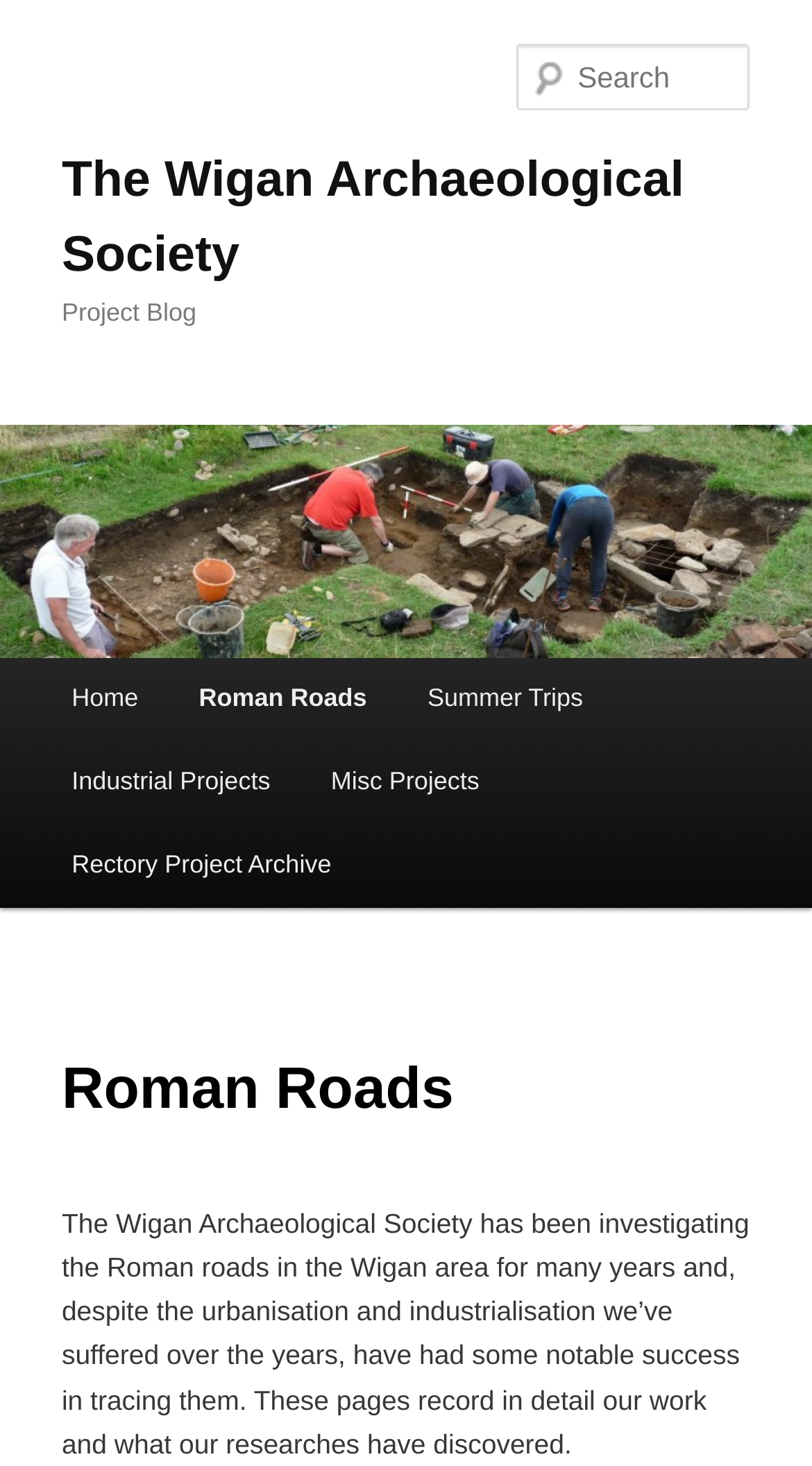Give a one-word or one-phrase response to the question:
What is the name of the society?

The Wigan Archaeological Society